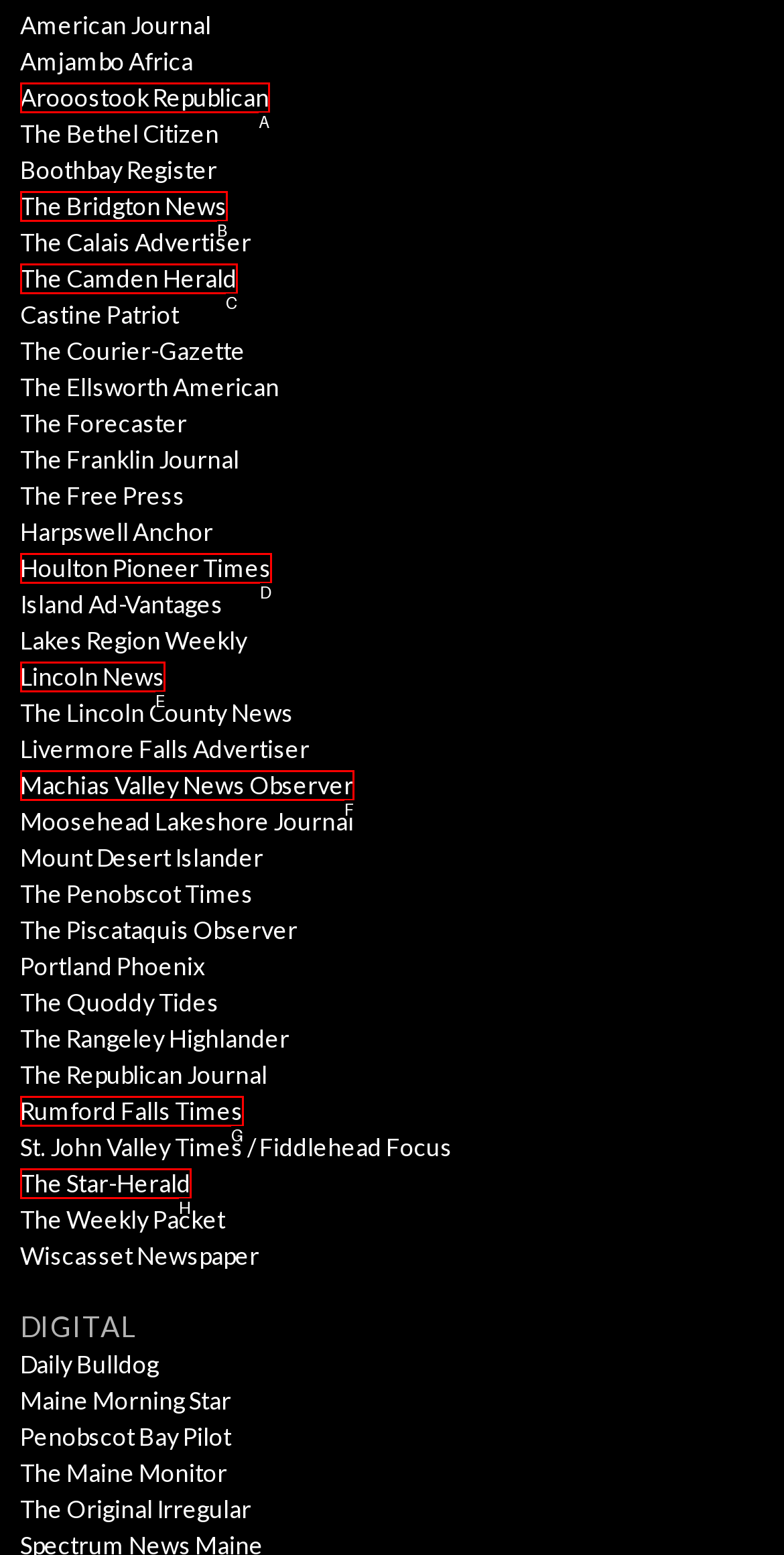Using the description: Rumford Falls Times, find the HTML element that matches it. Answer with the letter of the chosen option.

G